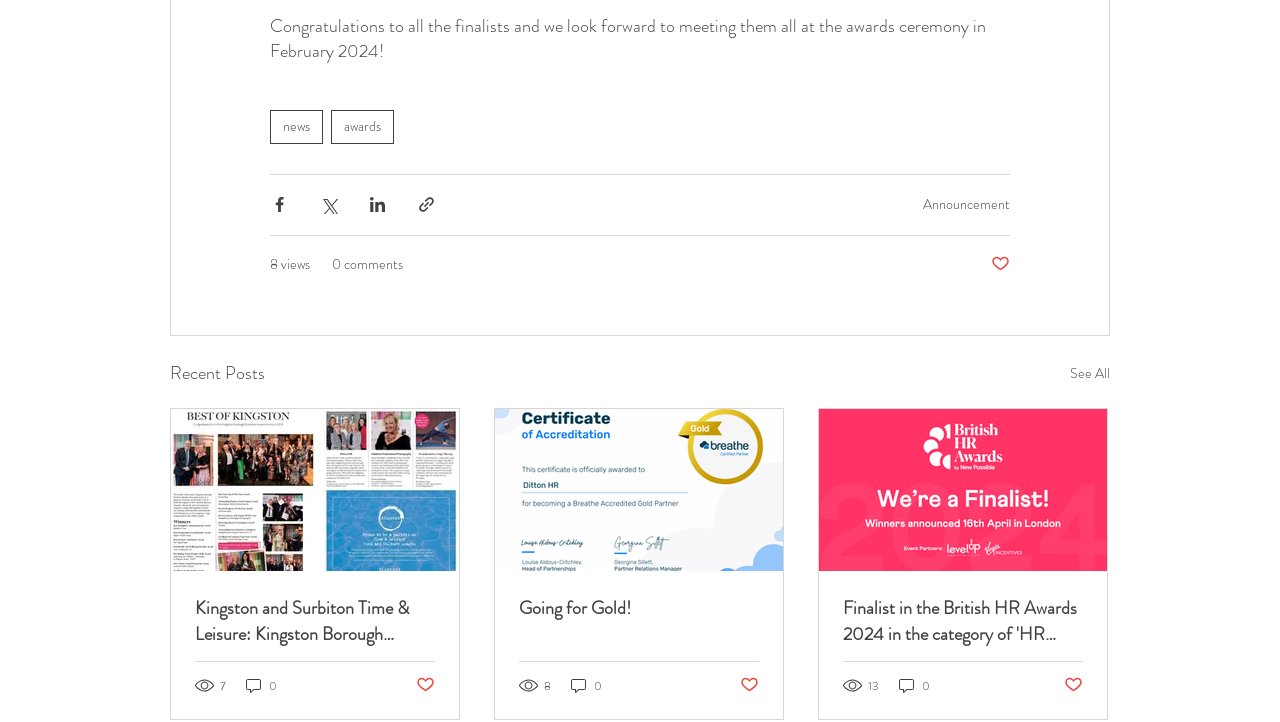Specify the bounding box coordinates of the area that needs to be clicked to achieve the following instruction: "Read the article about Kingston Borough Business Awards".

[0.152, 0.823, 0.34, 0.895]